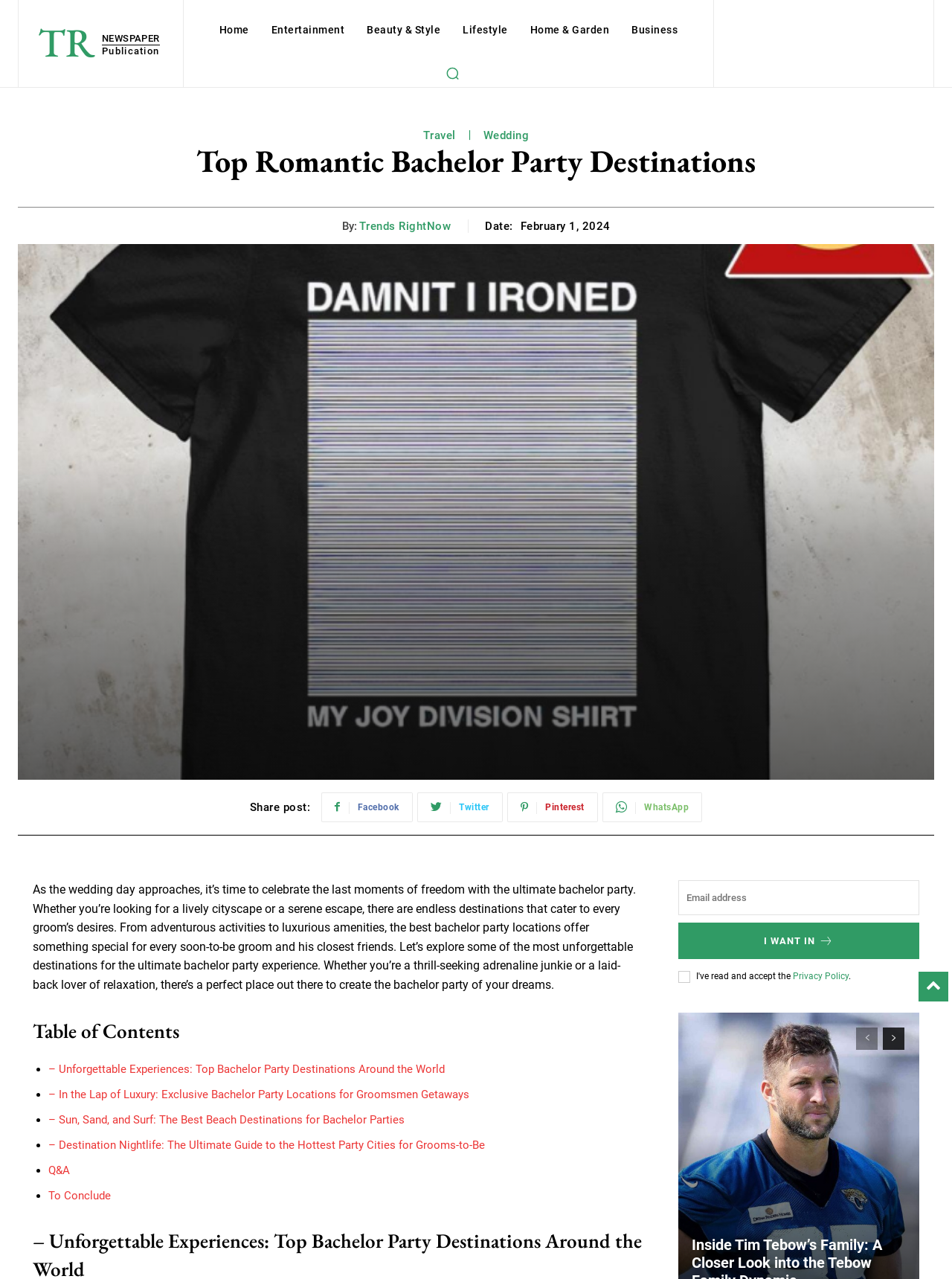Could you highlight the region that needs to be clicked to execute the instruction: "Sign up today"?

None